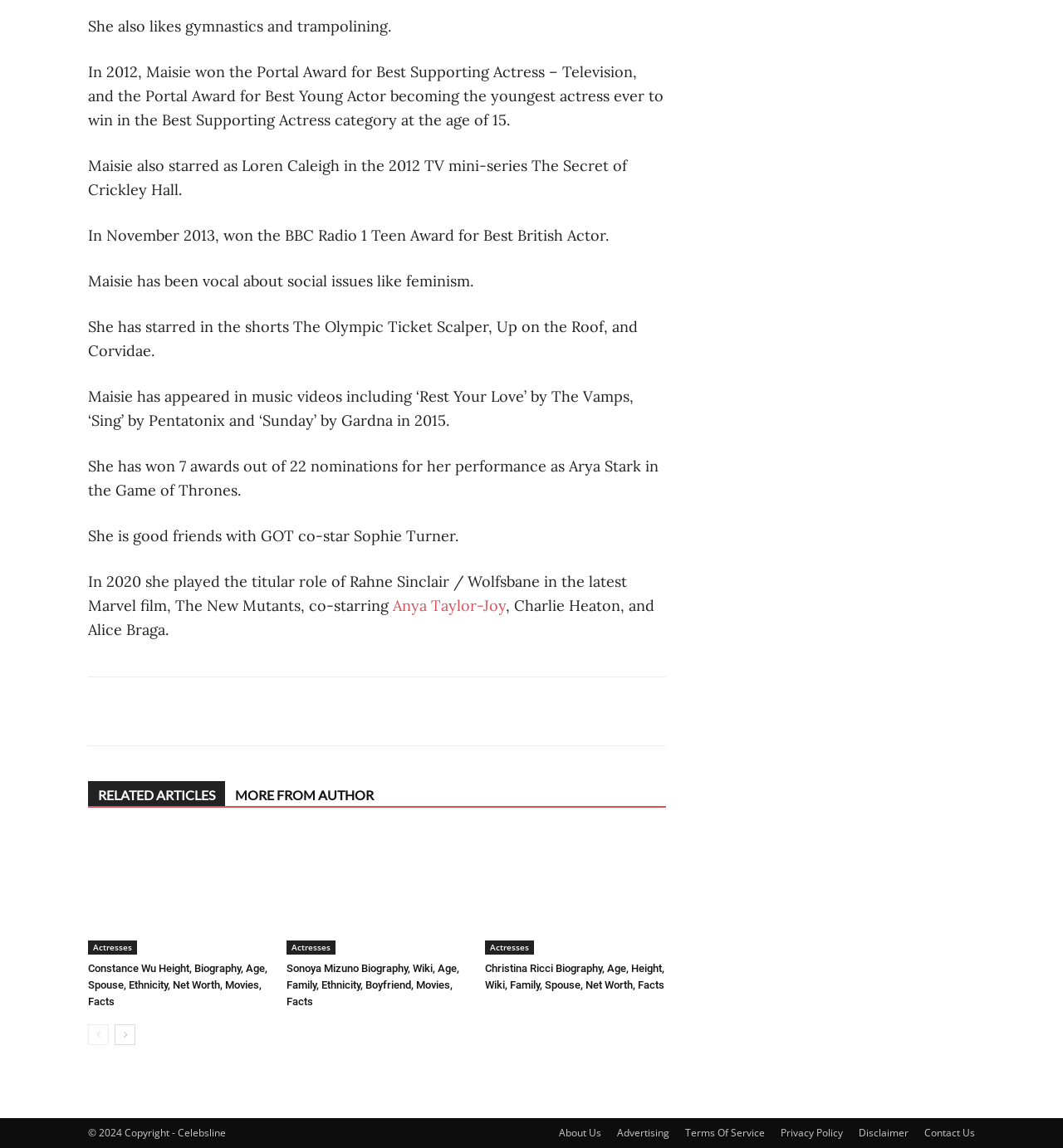Can you identify the bounding box coordinates of the clickable region needed to carry out this instruction: 'Click on Facebook'? The coordinates should be four float numbers within the range of 0 to 1, stated as [left, top, right, bottom].

[0.083, 0.605, 0.172, 0.634]